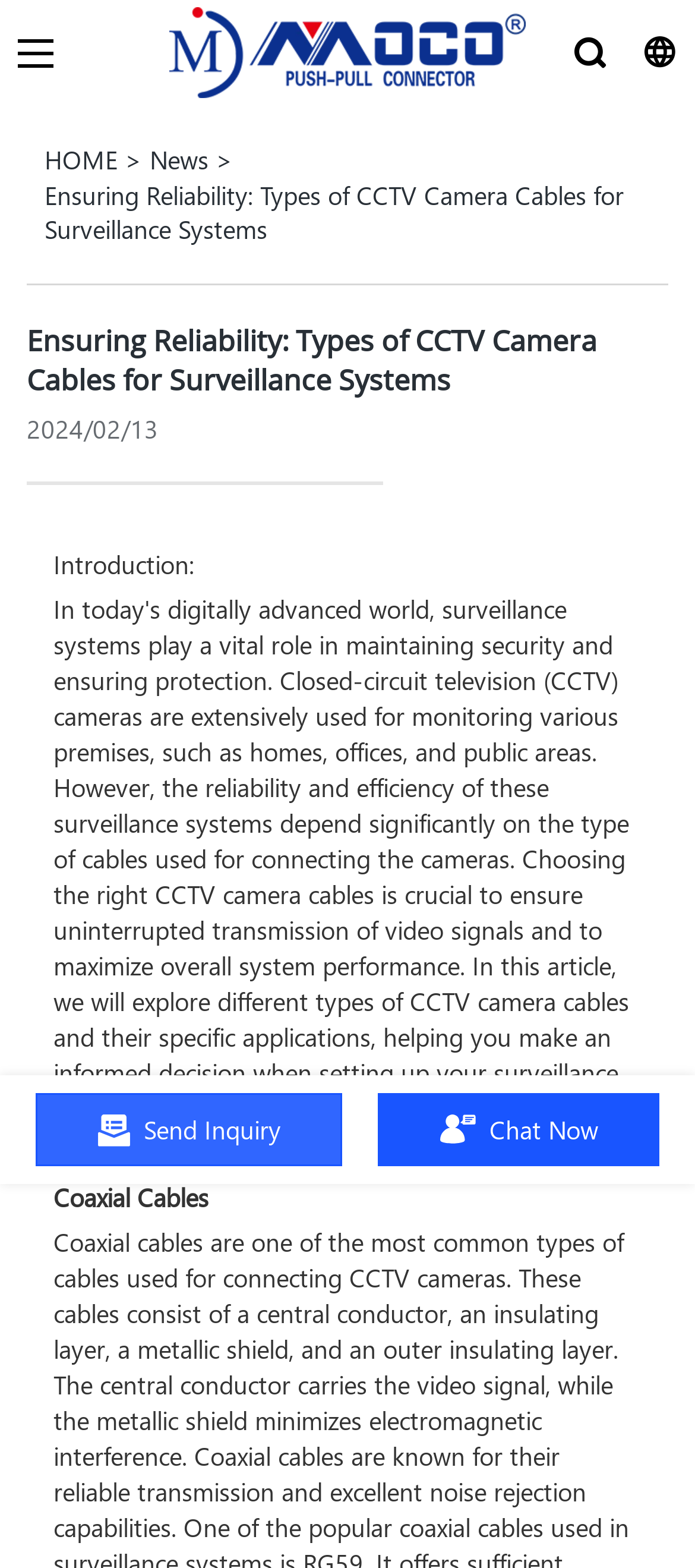Extract the main headline from the webpage and generate its text.

Ensuring Reliability: Types of CCTV Camera Cables for Surveillance Systems